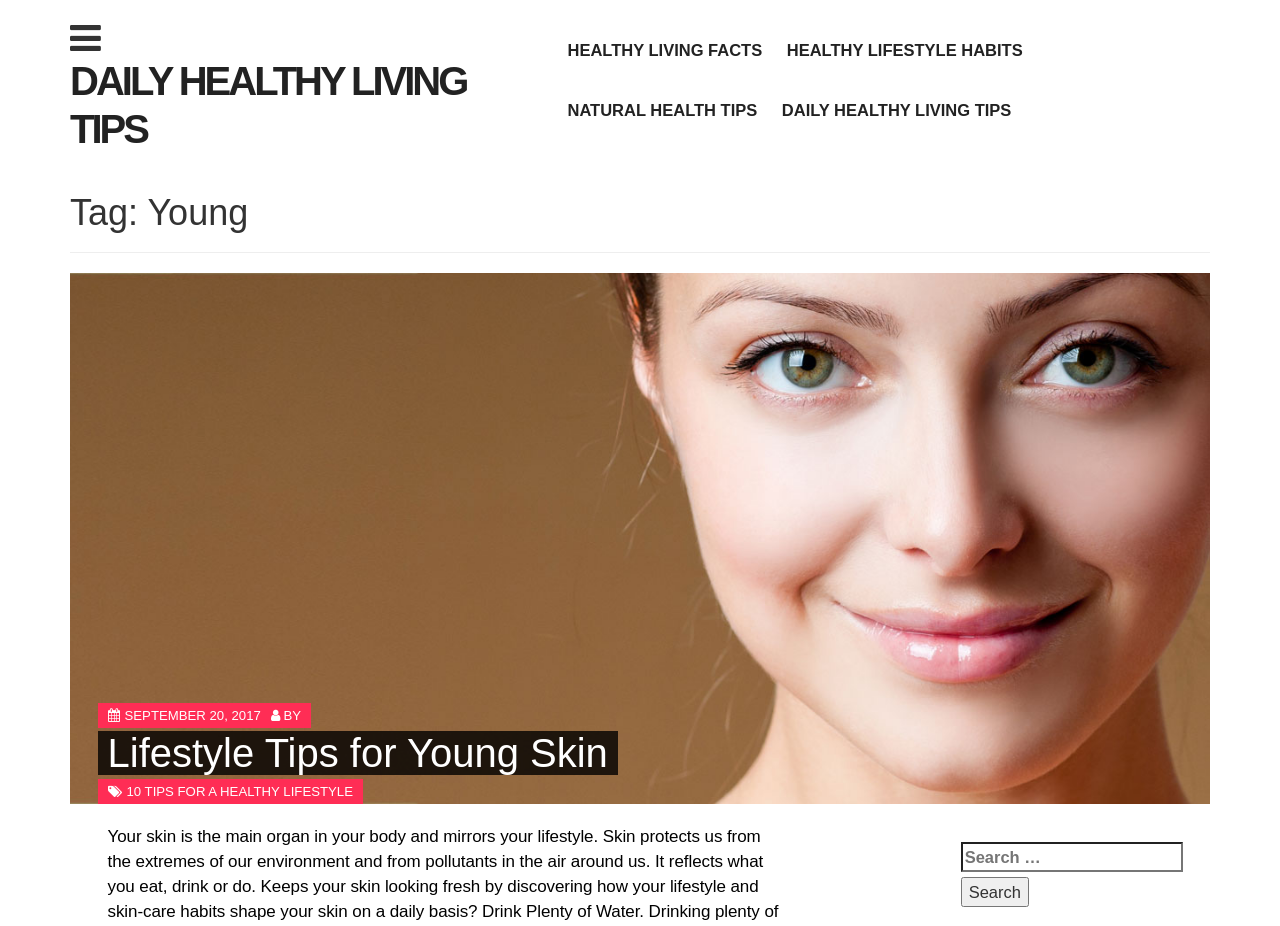Please study the image and answer the question comprehensively:
What is the category of 'Lifestyle Tips for Young Skin'?

Based on the webpage structure, 'Lifestyle Tips for Young Skin' is a heading under the 'HeaderAsNonLandmark' section, which suggests it is a category or topic. The content of the heading also implies that it is related to health.